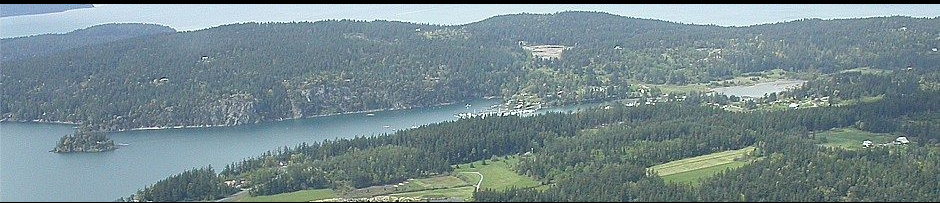Elaborate on all the key elements and details present in the image.

The image captures a stunning aerial view of a coastal landscape, showcasing a serene body of water nestled among lush green terrain. In the foreground, vibrant patches of grass and wooded areas stretch across the land, leading to the waterfront where several boats are anchored. The tranquil blue waters reflect the sky, surrounded by dense forests that blanket the hills and mountains in the distance. This picturesque scene is likely set in a region known for its natural beauty, resonating with the themes of exploration and the outdoors, typical of the Pacific Northwest. The image could evoke a sense of calm and a connection to nature, highlighting the stunning vistas that places like Fowler’s Pond are known for.